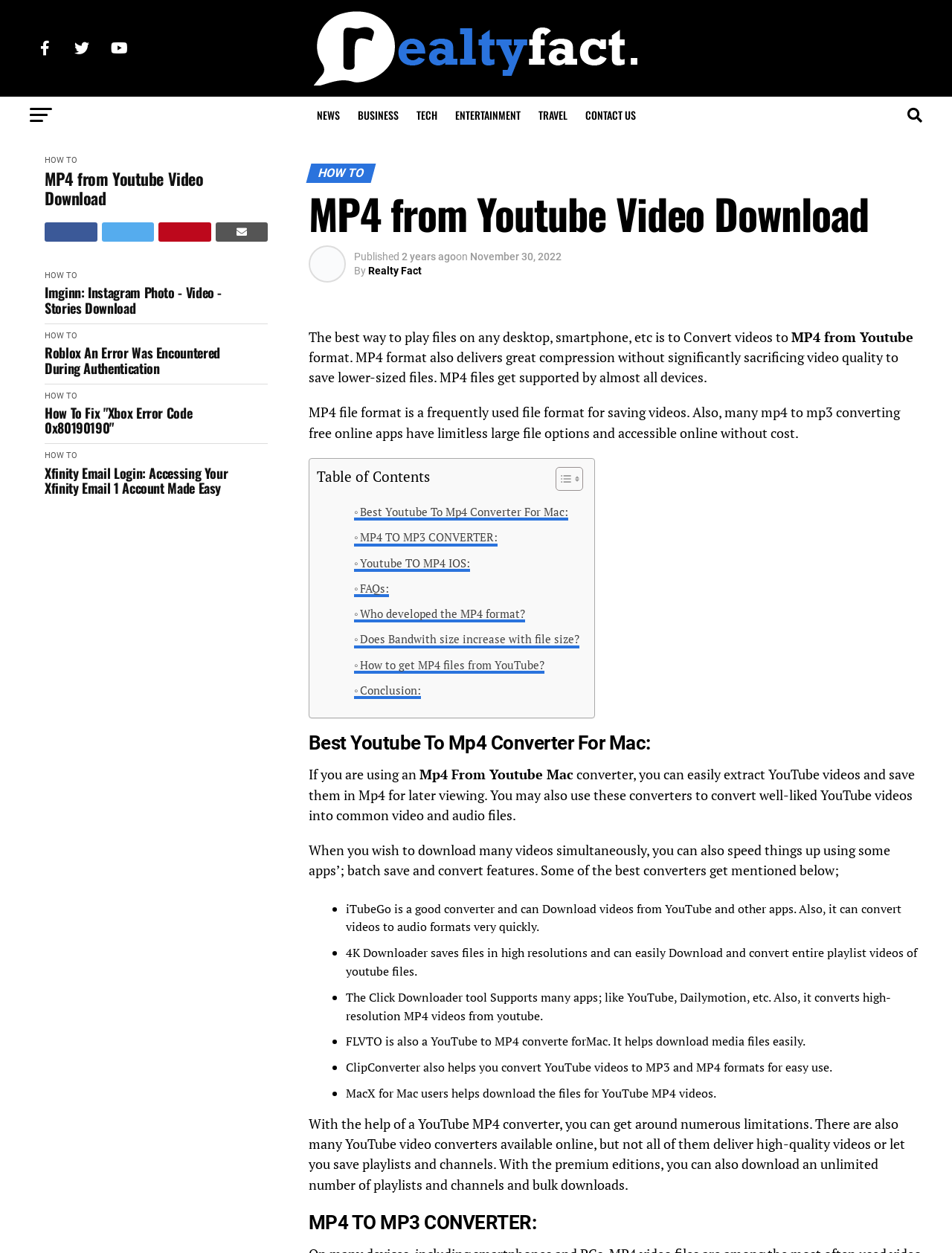Generate a thorough explanation of the webpage's elements.

The webpage is about MP4 video downloads from YouTube and provides information on how to convert videos to MP4 format. At the top, there is a logo and a navigation menu with links to NEWS, BUSINESS, TECH, ENTERTAINMENT, TRAVEL, and CONTACT US. Below the navigation menu, there is a section with a heading "HOW TO" and a list of links to various tutorials, including "MP4 from Youtube Video Download", "Imginn: Instagram Photo - Video - Stories Download", and "How To Fix 'Xbox Error Code 0x80190190'".

The main content of the webpage is divided into sections. The first section explains the benefits of converting videos to MP4 format, including great compression without sacrificing video quality and support on almost all devices. The section also mentions that many online apps can convert MP4 to MP3 without cost.

The next section is a table of contents with links to different parts of the webpage, including "Best Youtube To Mp4 Converter For Mac", "MP4 TO MP3 CONVERTER", "Youtube TO MP4 IOS", "FAQs", and "Conclusion".

The "Best Youtube To Mp4 Converter For Mac" section lists several converters, including iTubeGo, 4K Downloader, Click Downloader, FLVTO, ClipConverter, and MacX, with brief descriptions of their features.

The webpage also has a section on "MP4 TO MP3 CONVERTER" and another section with frequently asked questions about MP4 format, including who developed it and how to get MP4 files from YouTube.

Throughout the webpage, there are several headings, links, and paragraphs of text, as well as a few images, including a logo and icons for toggling the table of contents.